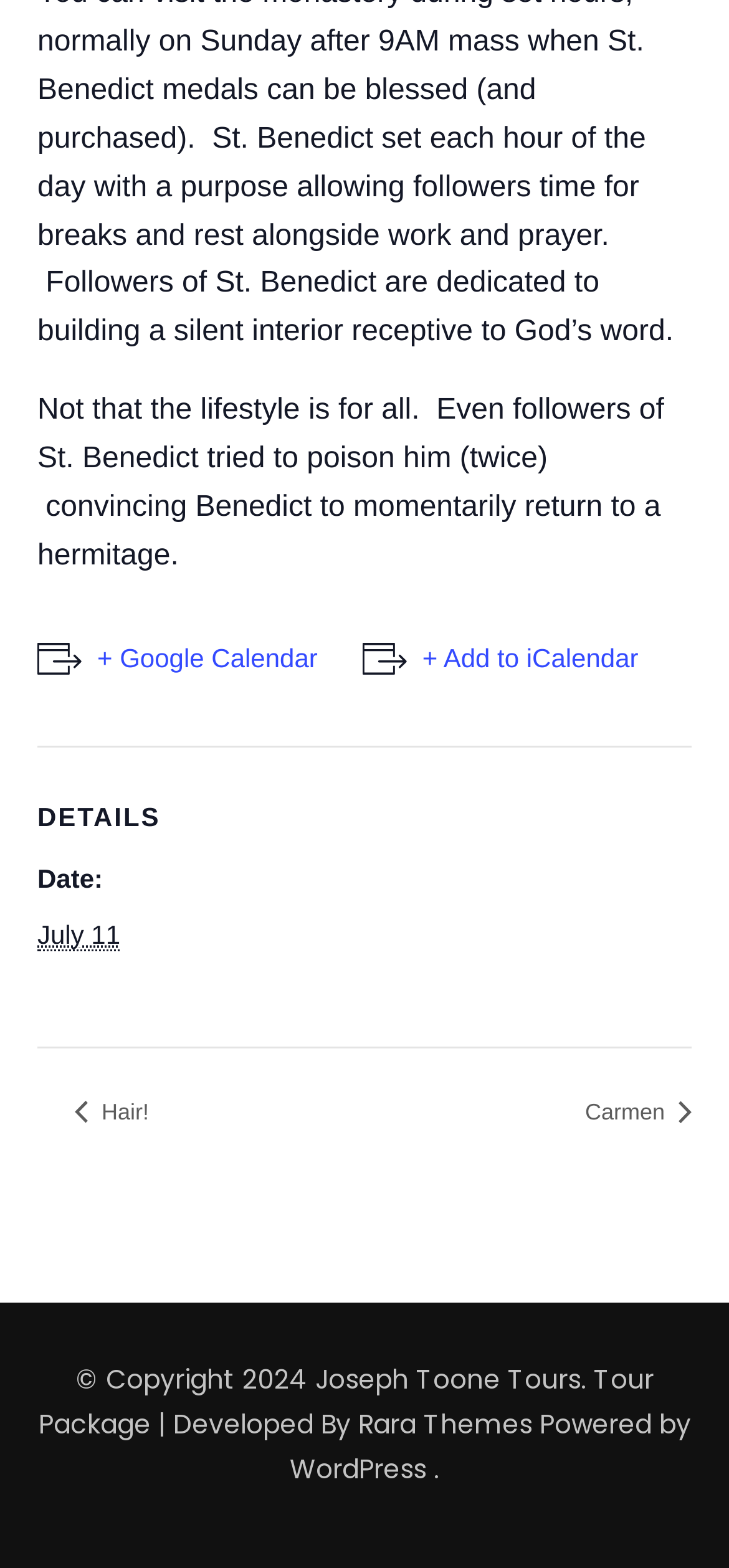What is the copyright year?
Provide a one-word or short-phrase answer based on the image.

2024